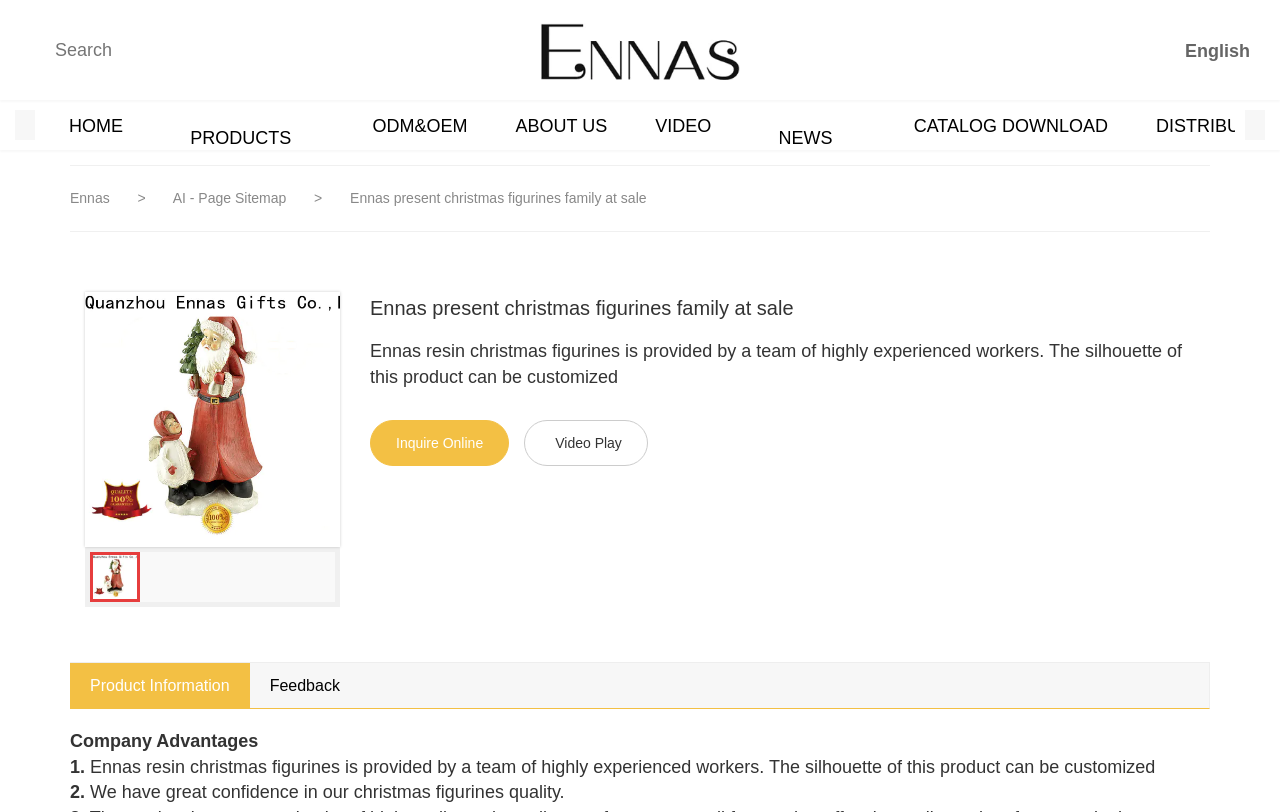Identify the bounding box coordinates of the element to click to follow this instruction: 'Inquire about resin christmas figurines online'. Ensure the coordinates are four float values between 0 and 1, provided as [left, top, right, bottom].

[0.289, 0.518, 0.398, 0.574]